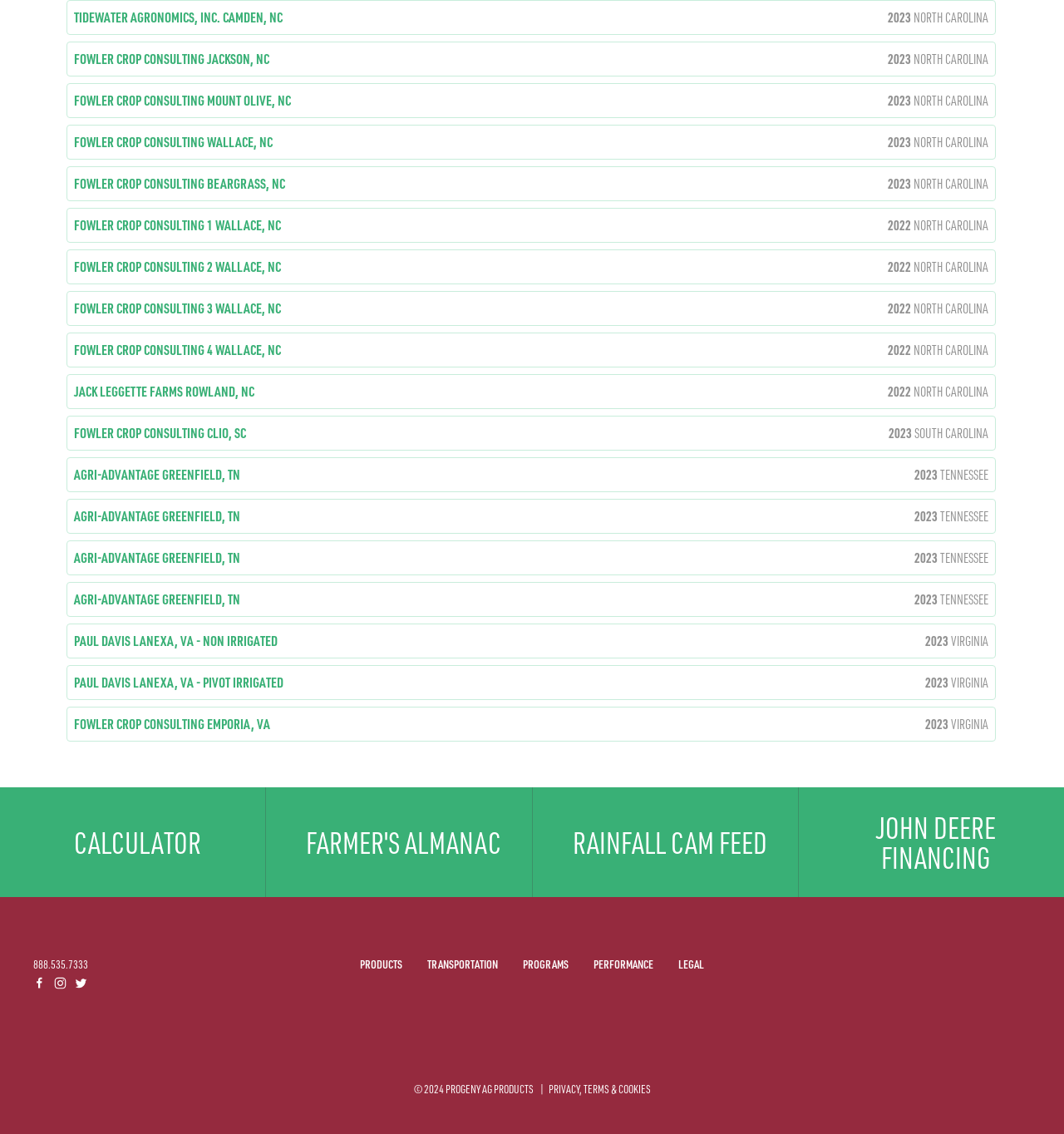Provide the bounding box coordinates of the HTML element described as: "Privacy, Terms & Cookies". The bounding box coordinates should be four float numbers between 0 and 1, i.e., [left, top, right, bottom].

[0.515, 0.953, 0.611, 0.967]